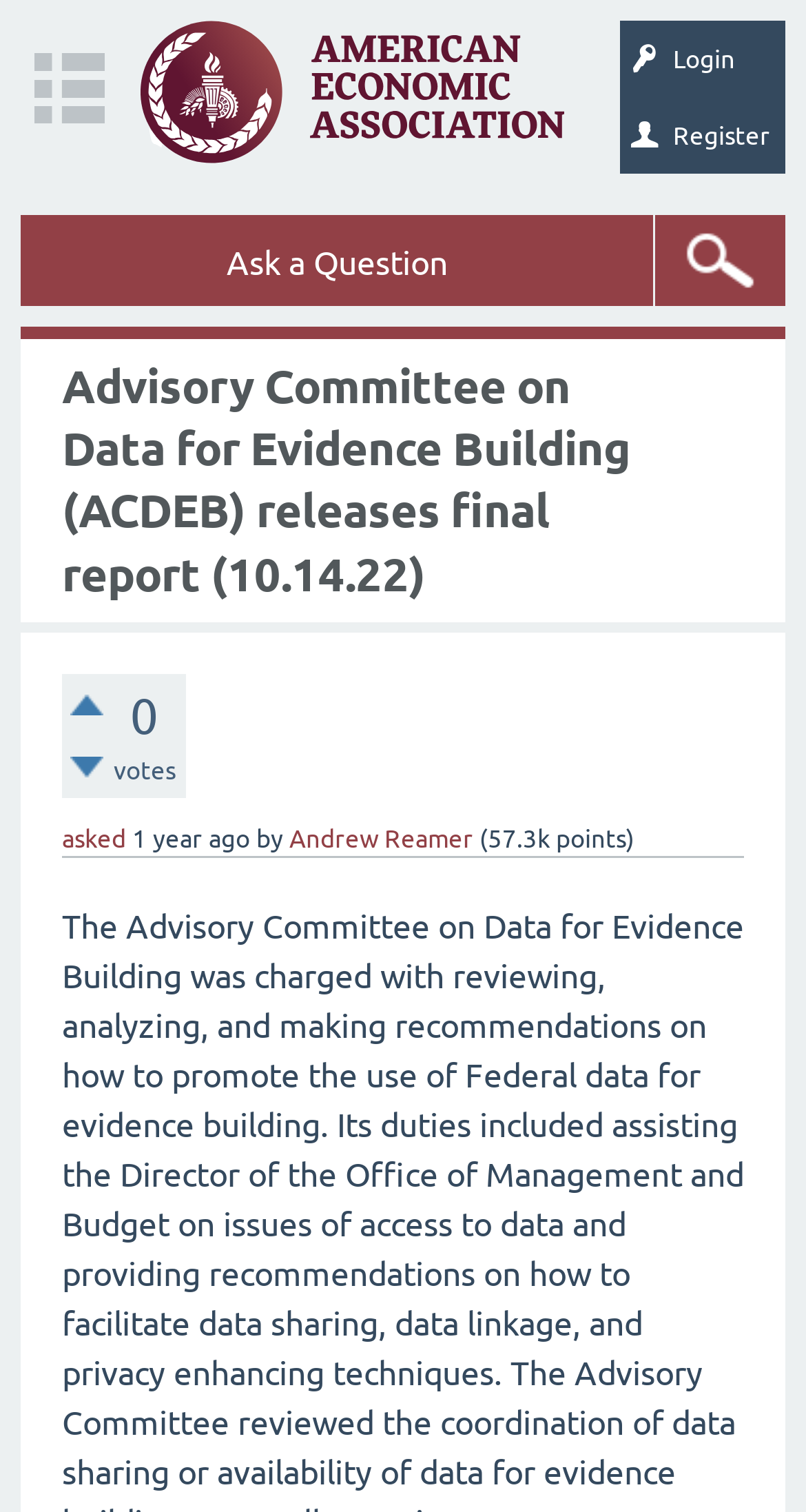From the webpage screenshot, identify the region described by Menu. Provide the bounding box coordinates as (top-left x, top-left y, bottom-right x, bottom-right y), with each value being a floating point number between 0 and 1.

None